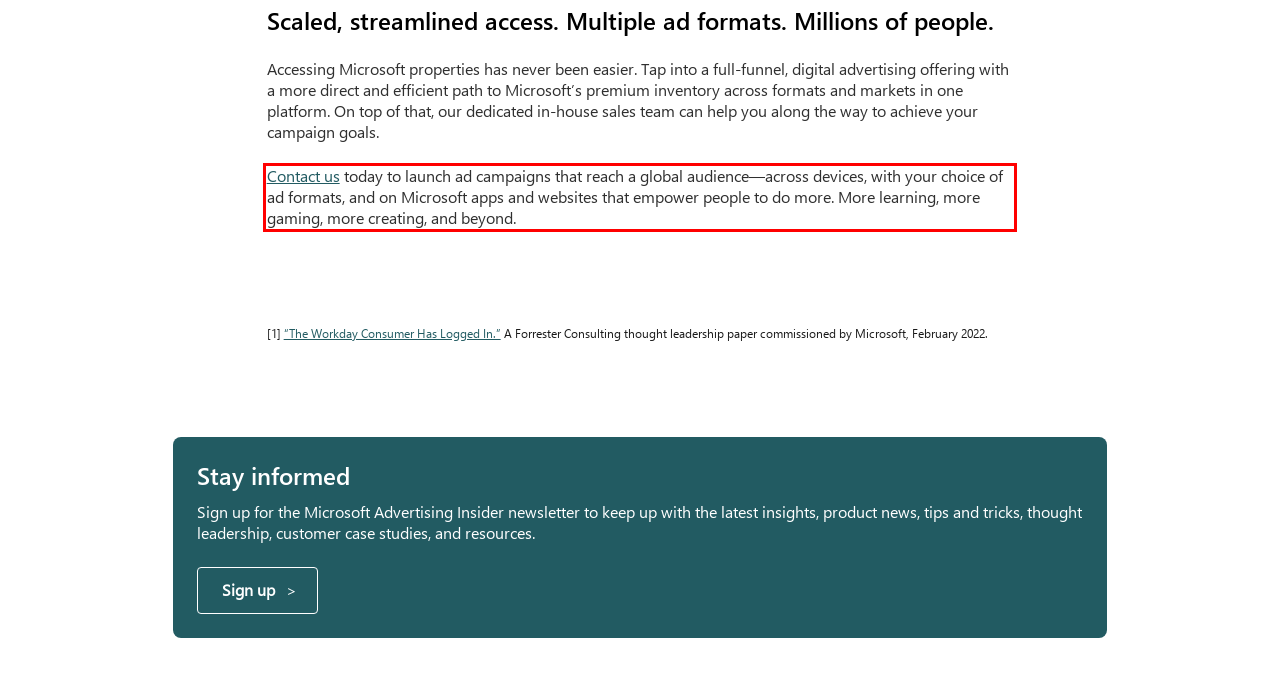Given a webpage screenshot, locate the red bounding box and extract the text content found inside it.

Contact us today to launch ad campaigns that reach a global audience—across devices, with your choice of ad formats, and on Microsoft apps and websites that empower people to do more. More learning, more gaming, more creating, and beyond.